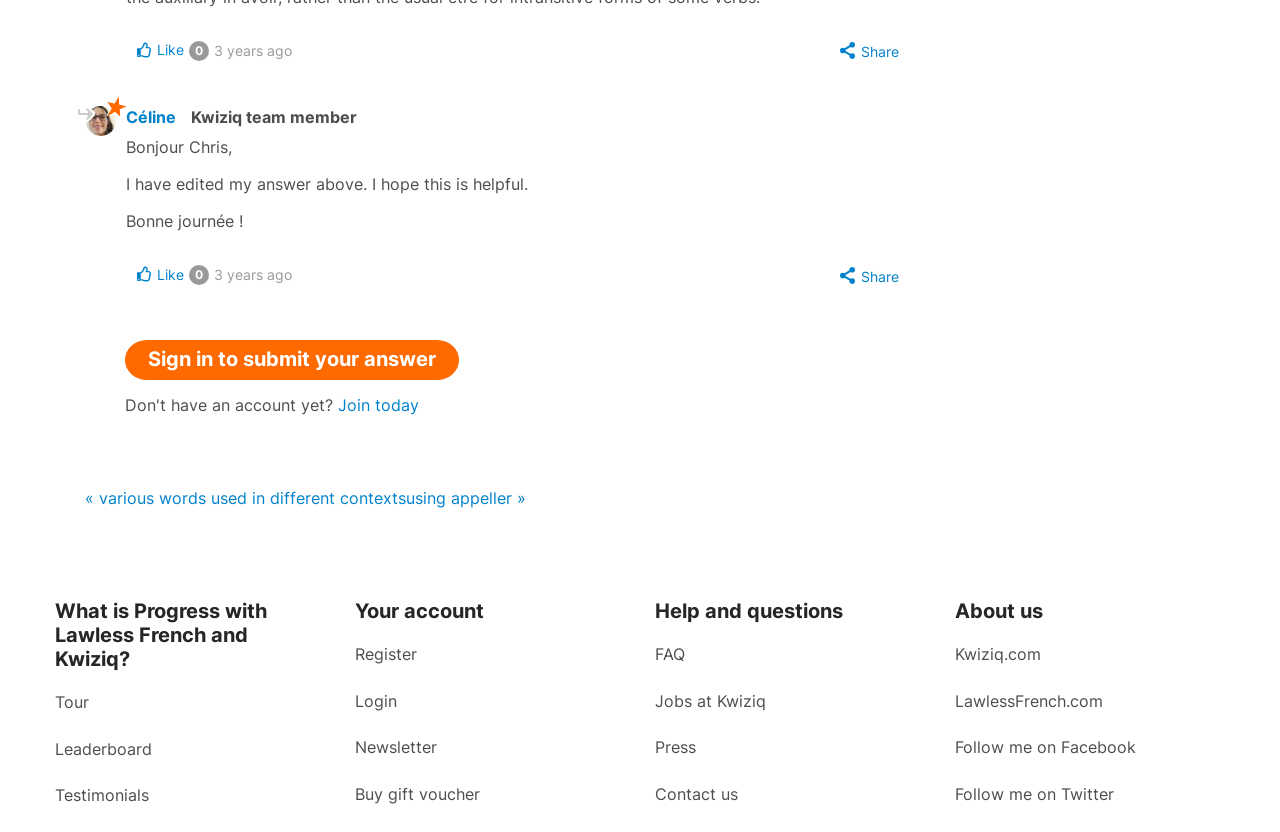Bounding box coordinates are specified in the format (top-left x, top-left y, bottom-right x, bottom-right y). All values are floating point numbers bounded between 0 and 1. Please provide the bounding box coordinate of the region this sentence describes: Contact us

[0.512, 0.934, 0.577, 0.974]